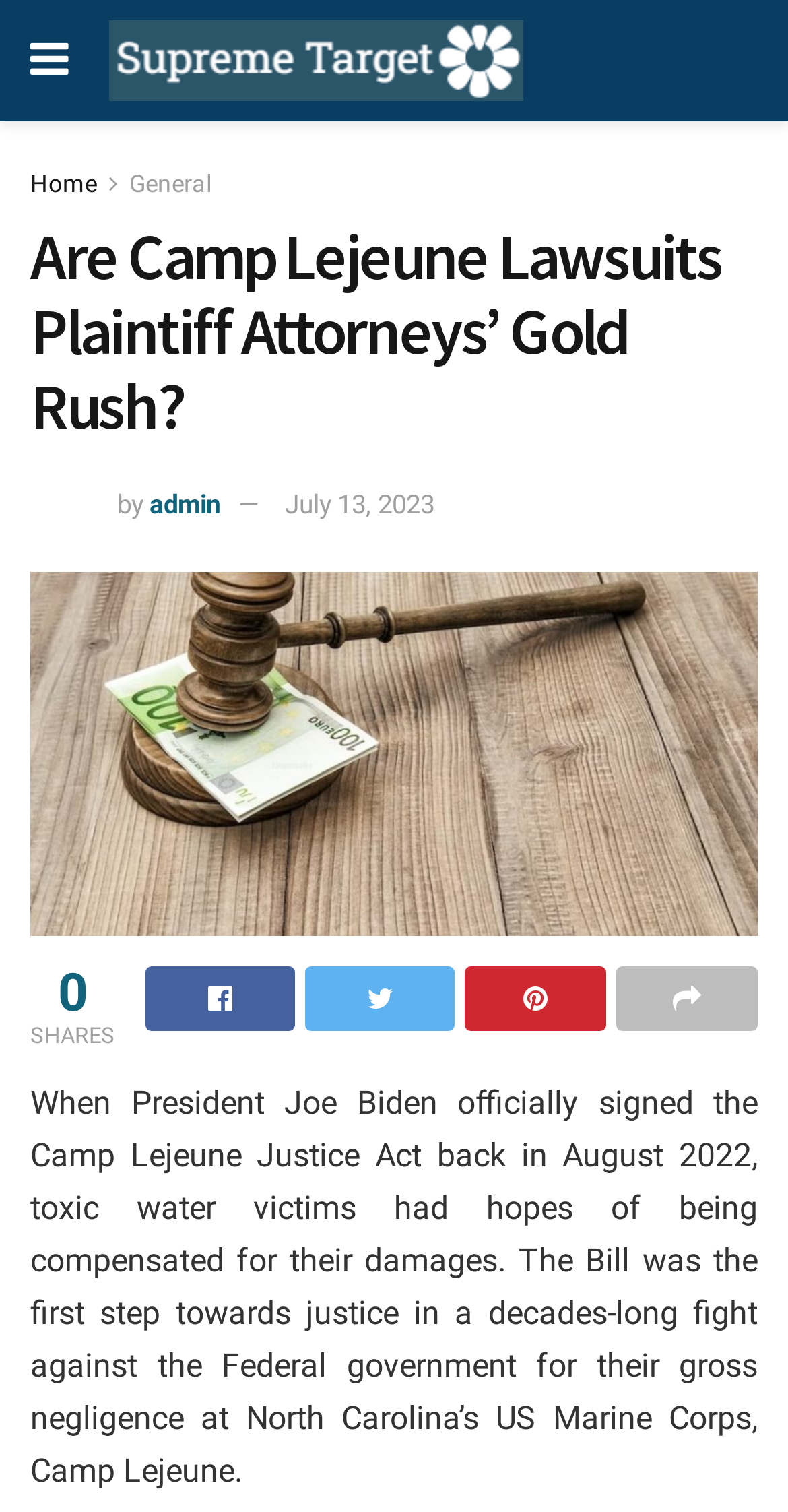Using the information in the image, give a comprehensive answer to the question: 
What is the date of the article?

I found the date of the article by looking at the link 'July 13, 2023' which suggests that the article was published on this date.